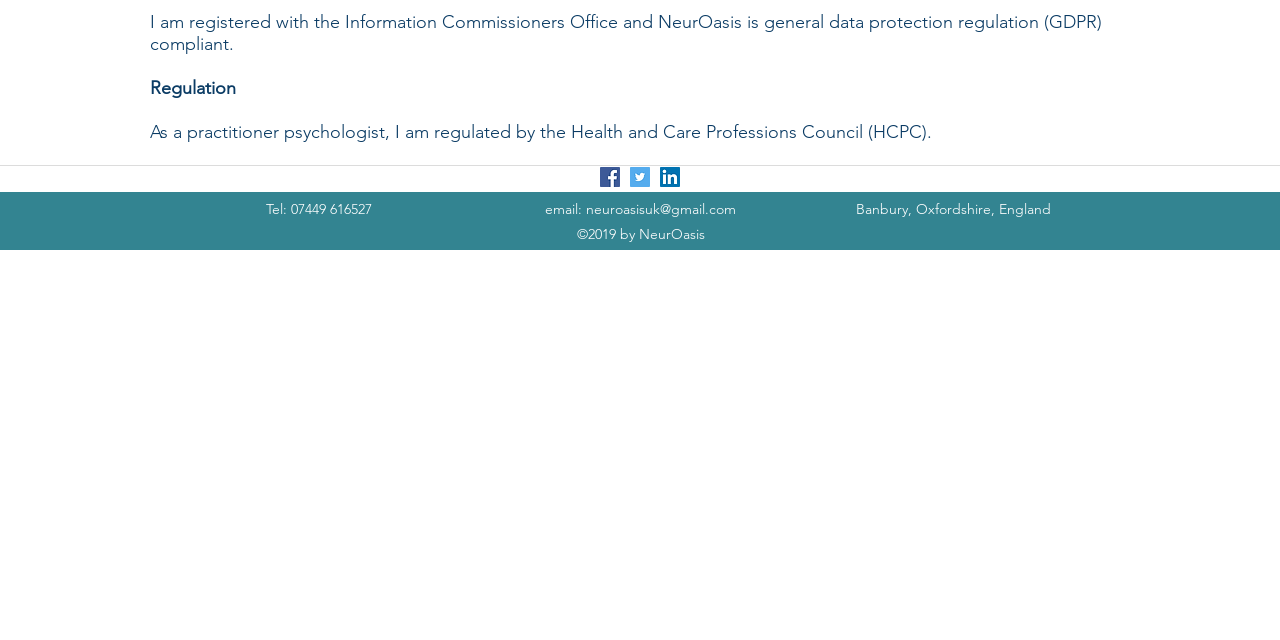From the screenshot, find the bounding box of the UI element matching this description: "neuroasisuk@gmail.com". Supply the bounding box coordinates in the form [left, top, right, bottom], each a float between 0 and 1.

[0.458, 0.312, 0.575, 0.341]